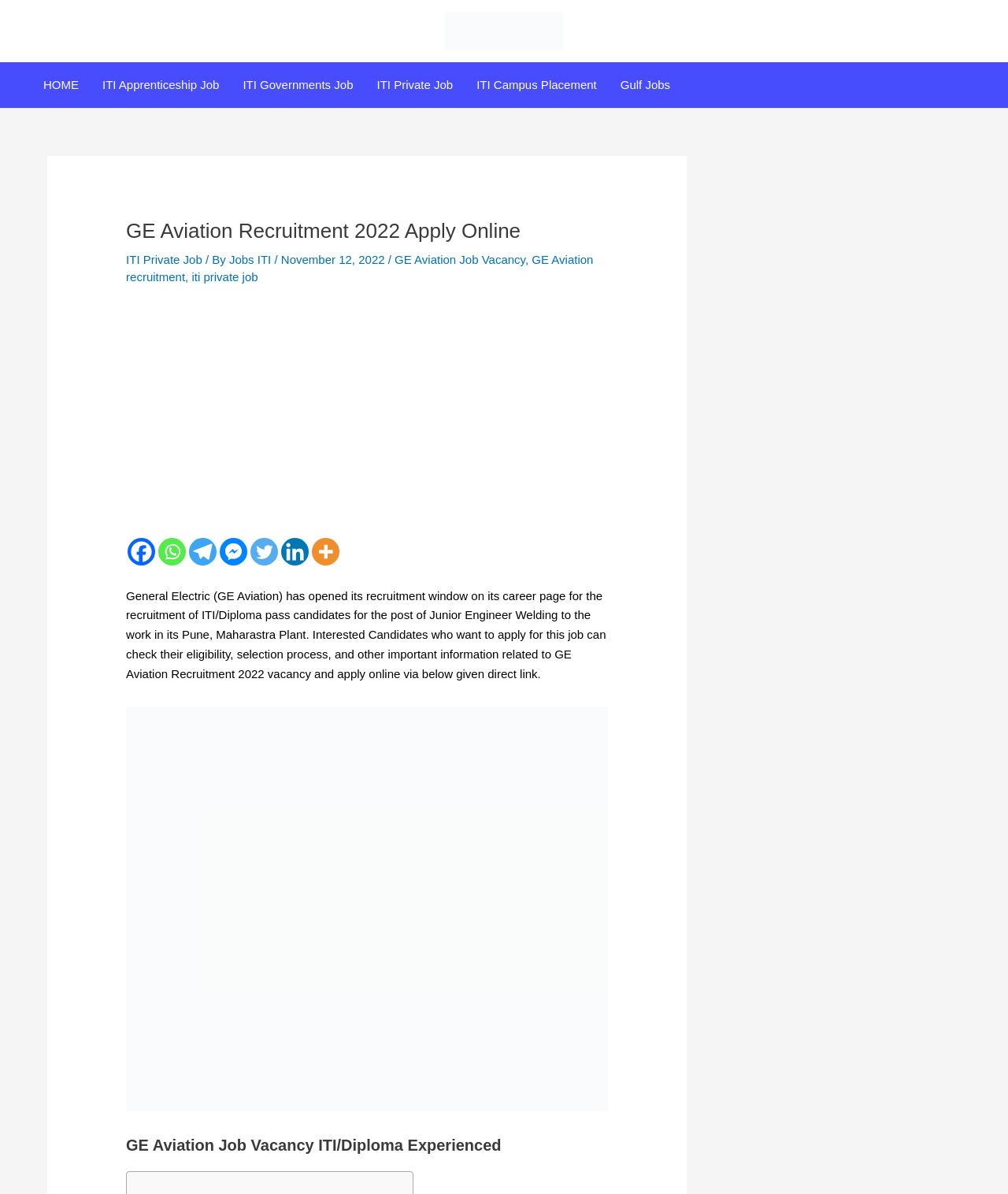Locate the bounding box coordinates of the element's region that should be clicked to carry out the following instruction: "View GE Aviation Recruitment Latest job vacancy image". The coordinates need to be four float numbers between 0 and 1, i.e., [left, top, right, bottom].

[0.125, 0.593, 0.603, 0.931]